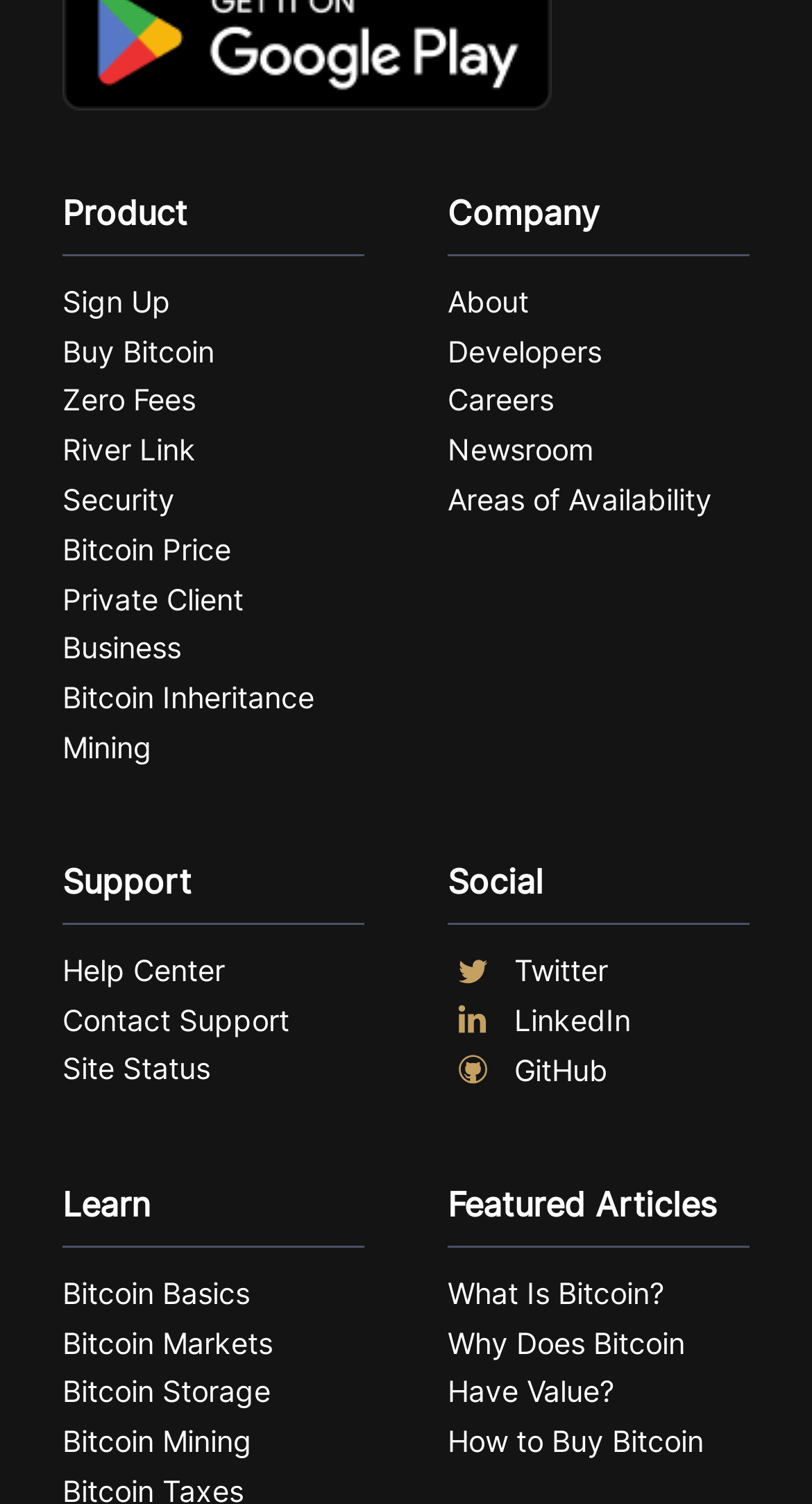Show the bounding box coordinates of the region that should be clicked to follow the instruction: "learn about WinZip for iOS Now Works with iCloud Drive."

None